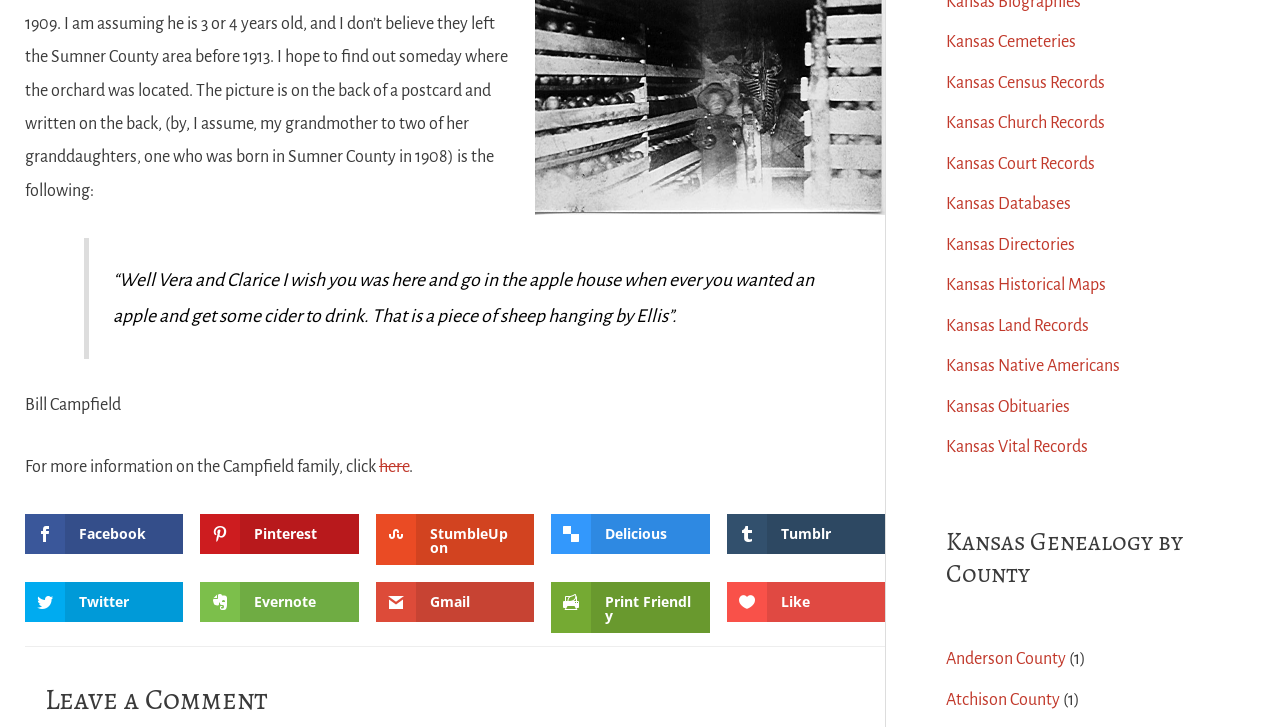What is the name of the person mentioned in the quote?
Please provide a comprehensive answer based on the visual information in the image.

The quote is enclosed in a blockquote element, and the name 'Bill Campfield' is mentioned in a StaticText element below the quote, indicating that it is the name of the person who wrote the quote.